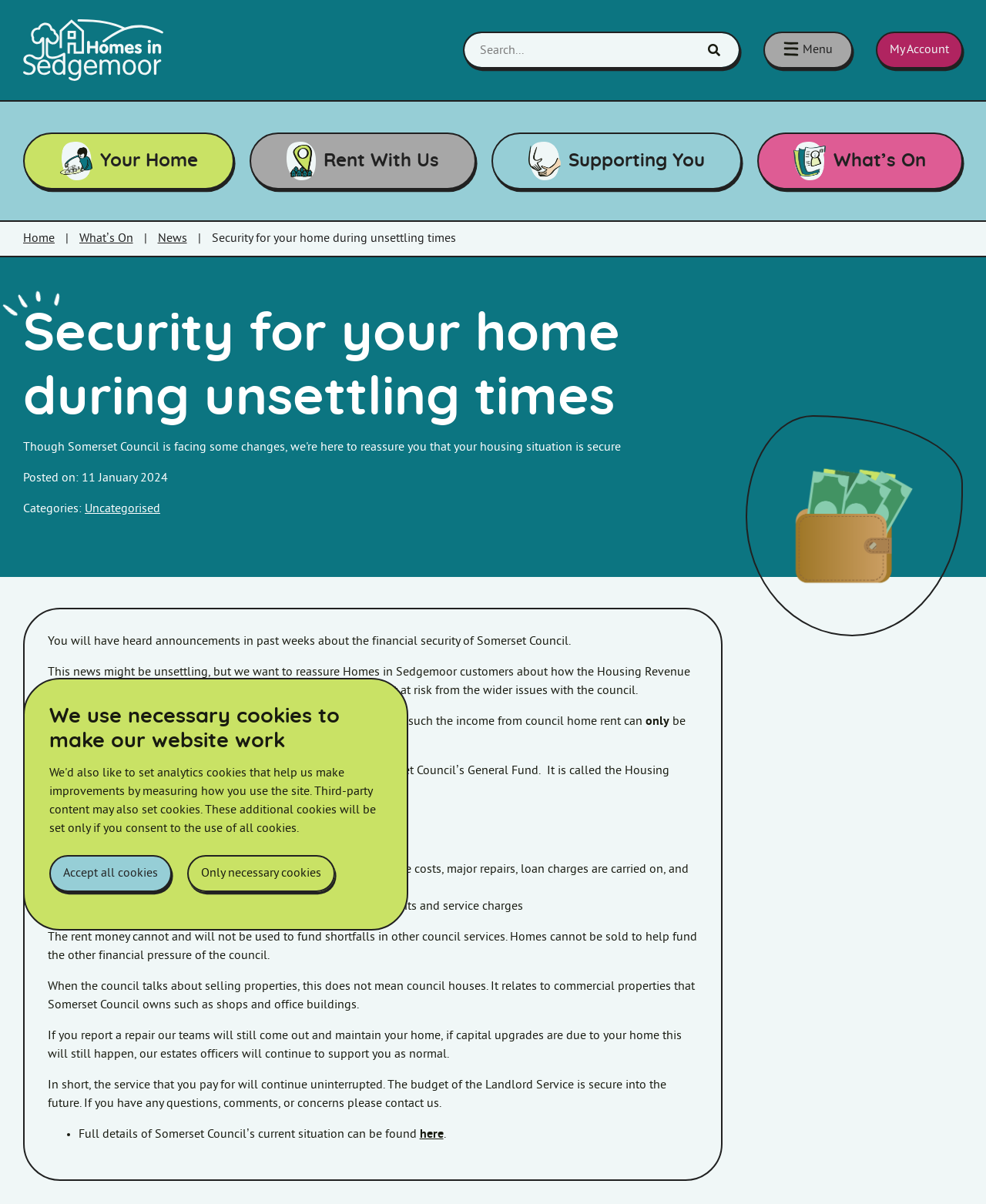Please provide a comprehensive answer to the question below using the information from the image: What is the purpose of the Housing Revenue Account?

The purpose of the Housing Revenue Account can be inferred from the text, which states that 'the main sources of income are from tenants in the form of rents and service charges' and 'it is ring-fenced account so that management and maintenance costs, major repairs, loan charges are carried on, and not dependent on the council’s, wider financial situation.' This suggests that the Housing Revenue Account is used to fund council homes.